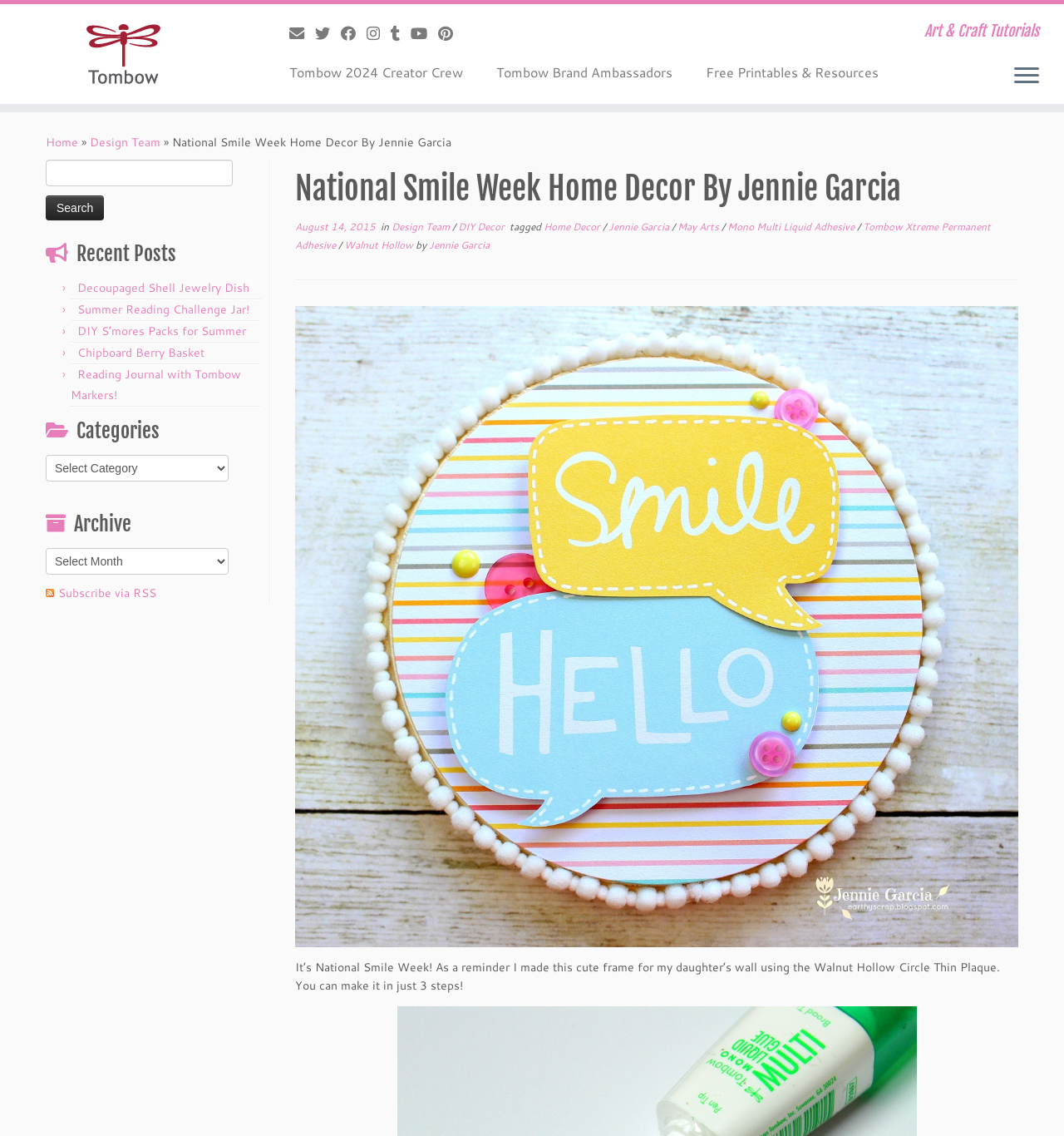What is the shape of the plaque used in the tutorial?
Please provide a comprehensive answer based on the visual information in the image.

I found this information in the text description of the tutorial, which mentions using a Walnut Hollow Circle Thin Plaque to make the frame.